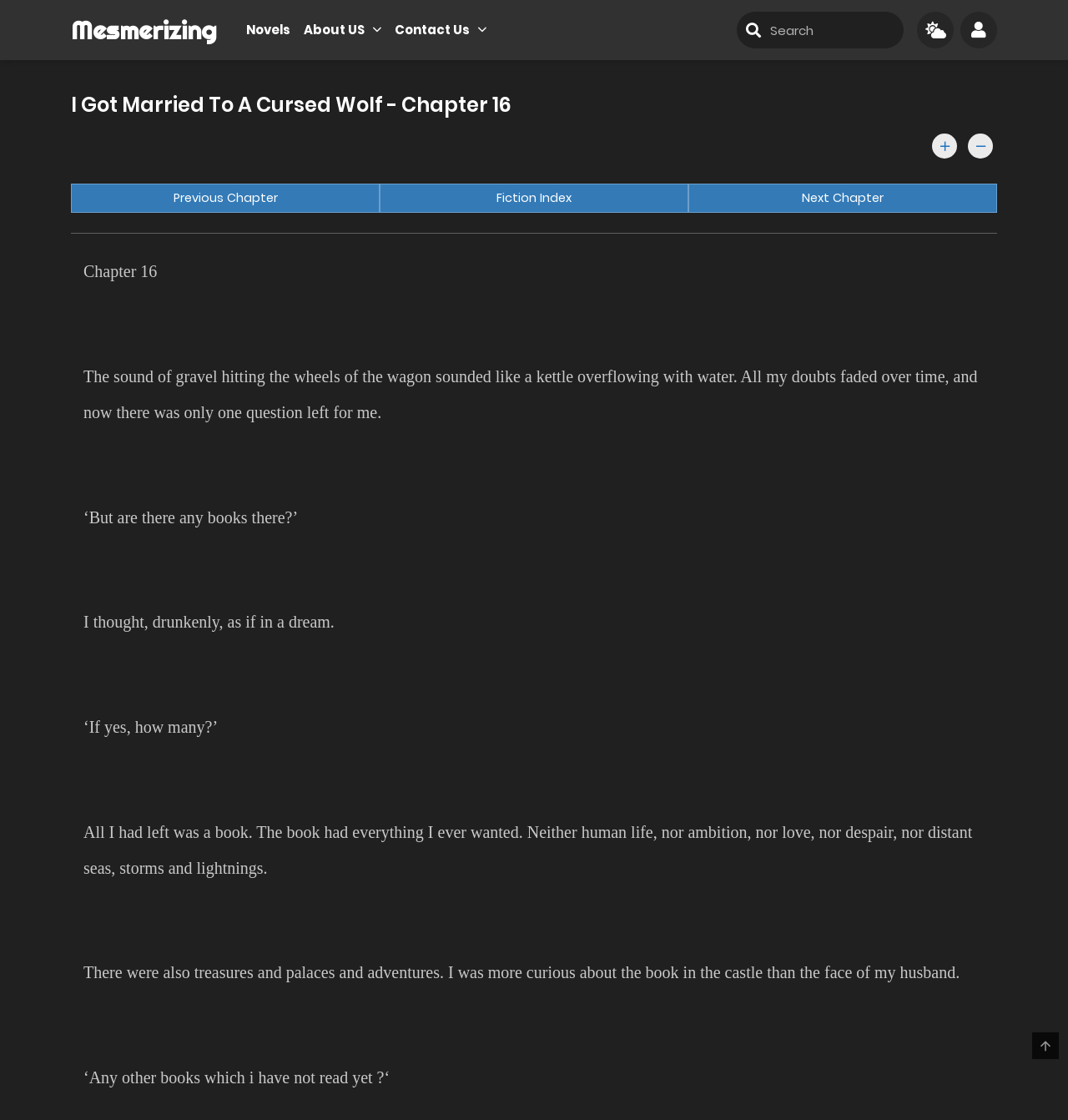Pinpoint the bounding box coordinates of the clickable area necessary to execute the following instruction: "go to Mesmerizing". The coordinates should be given as four float numbers between 0 and 1, namely [left, top, right, bottom].

[0.066, 0.013, 0.203, 0.04]